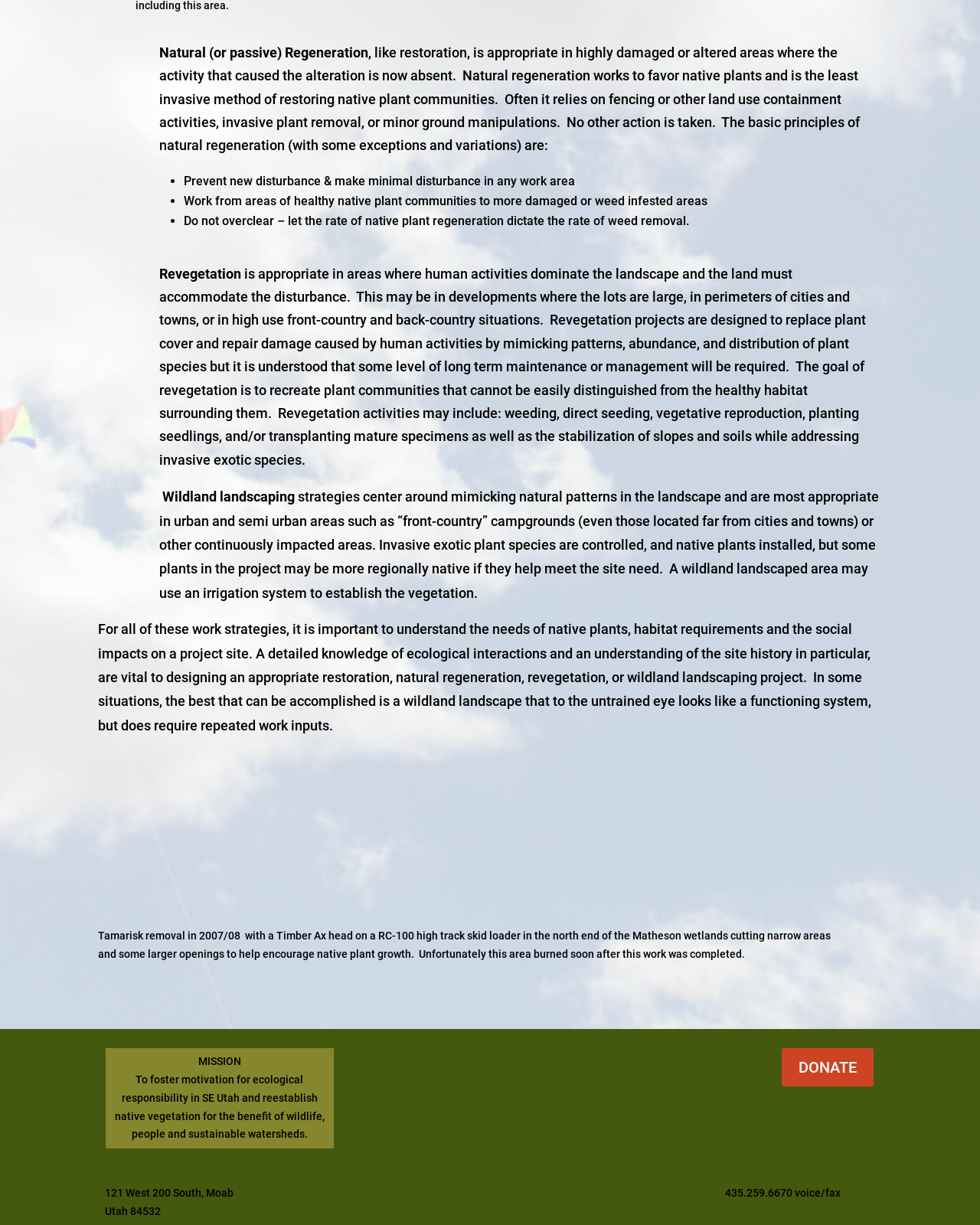Provide a brief response to the question using a single word or phrase: 
What is the main goal of revegetation?

Replace plant cover and repair damage